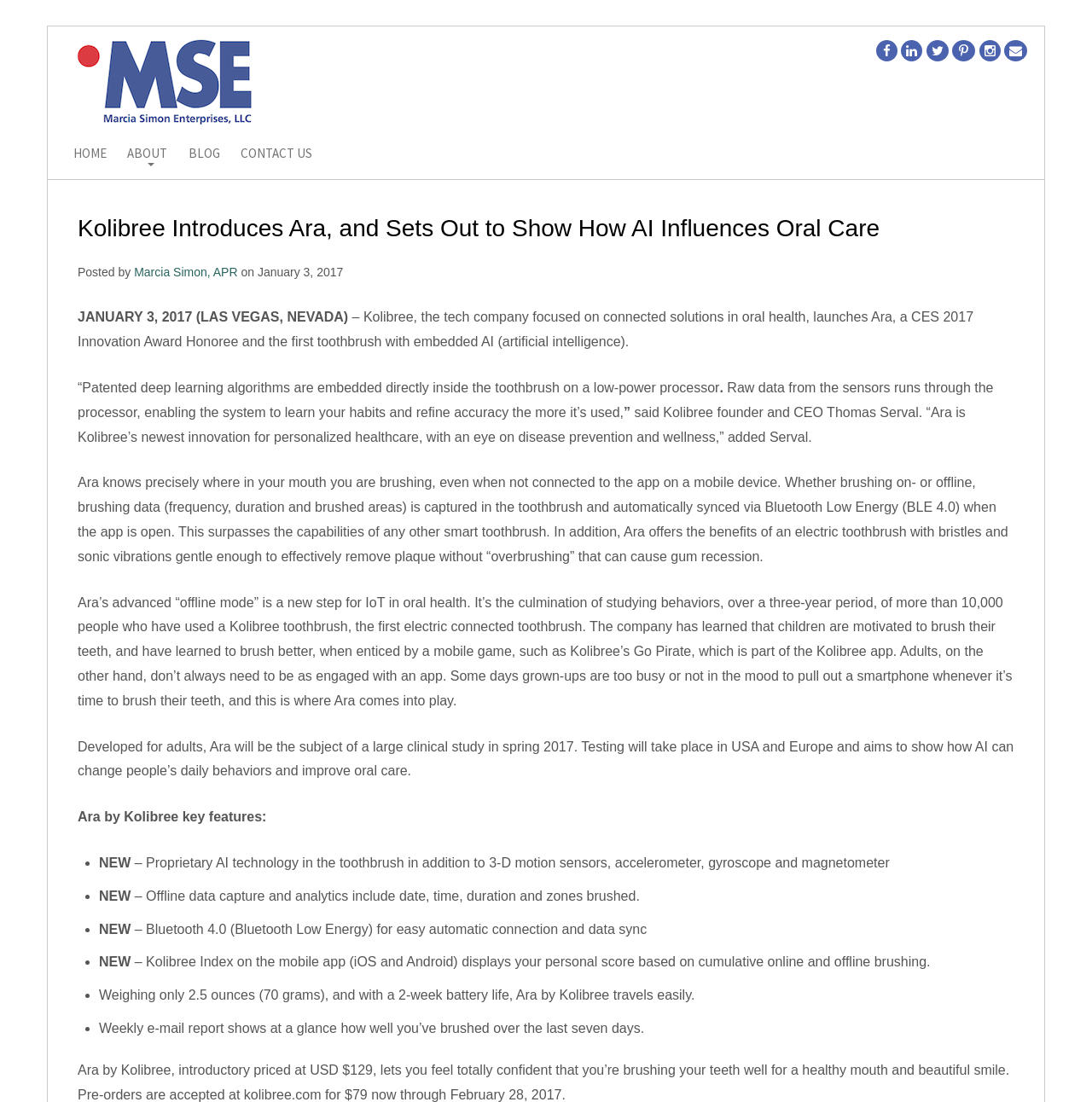Determine the bounding box for the UI element that matches this description: "Home".

[0.067, 0.133, 0.098, 0.147]